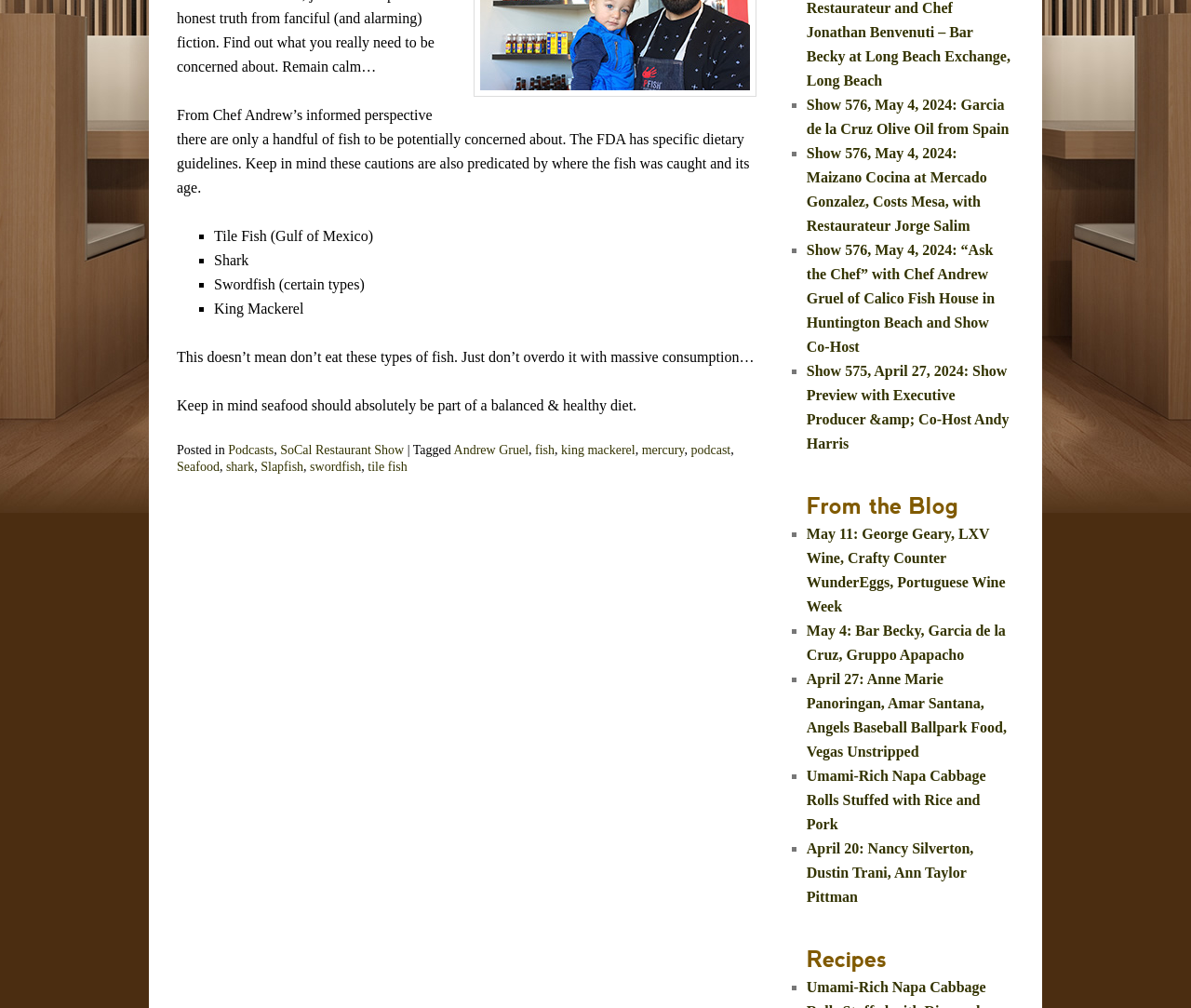Please determine the bounding box coordinates, formatted as (top-left x, top-left y, bottom-right x, bottom-right y), with all values as floating point numbers between 0 and 1. Identify the bounding box of the region described as: tile fish

[0.309, 0.456, 0.342, 0.47]